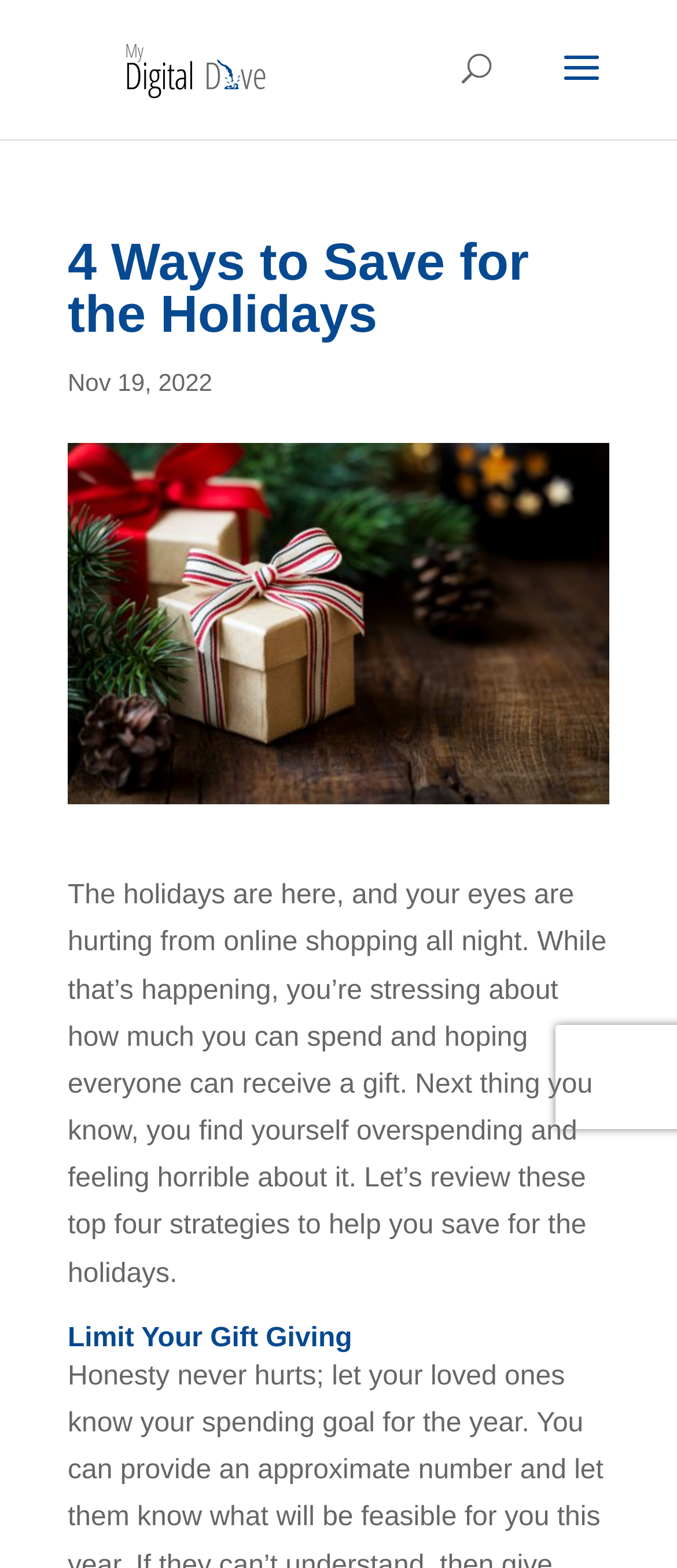Give a one-word or one-phrase response to the question: 
What is the date of the article?

Nov 19, 2022